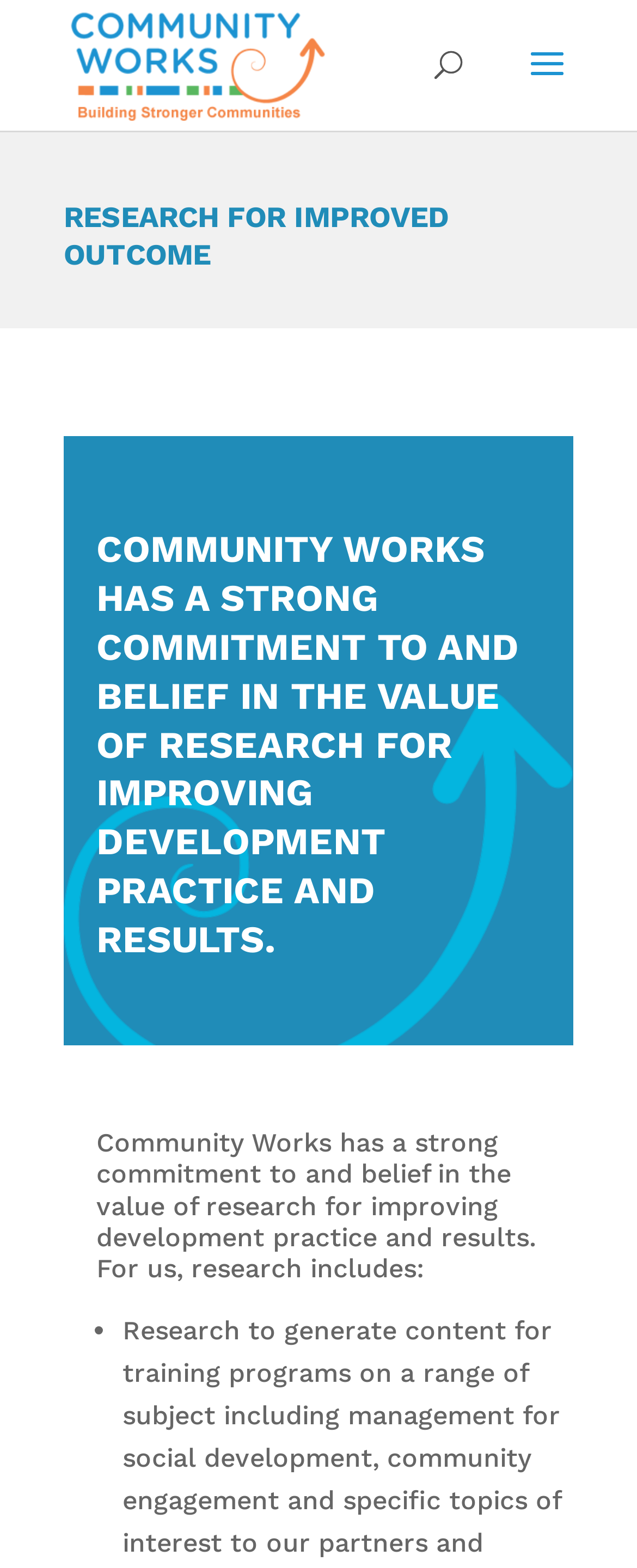Describe every aspect of the webpage in a detailed manner.

The webpage is titled "Research for Improved Outcomes | Community Works" and has a prominent link to "Community Works" located at the top-left corner, accompanied by a corresponding image. 

Below the title, there is a search bar spanning across the top of the page. 

Underneath the search bar, a large heading "RESEARCH FOR IMPROVED OUTCOME" is centered, followed by a smaller heading that summarizes the organization's commitment to research, which is "COMMUNITY WORKS HAS A STRONG COMMITMENT TO AND BELIEF IN THE VALUE OF RESEARCH FOR IMPROVING DEVELOPMENT PRACTICE AND RESULTS." 

Further down, there is a paragraph of text that elaborates on the organization's approach to research, stating that "For us, research includes:" and is followed by a bullet point marked by a "•" symbol, indicating the start of a list.